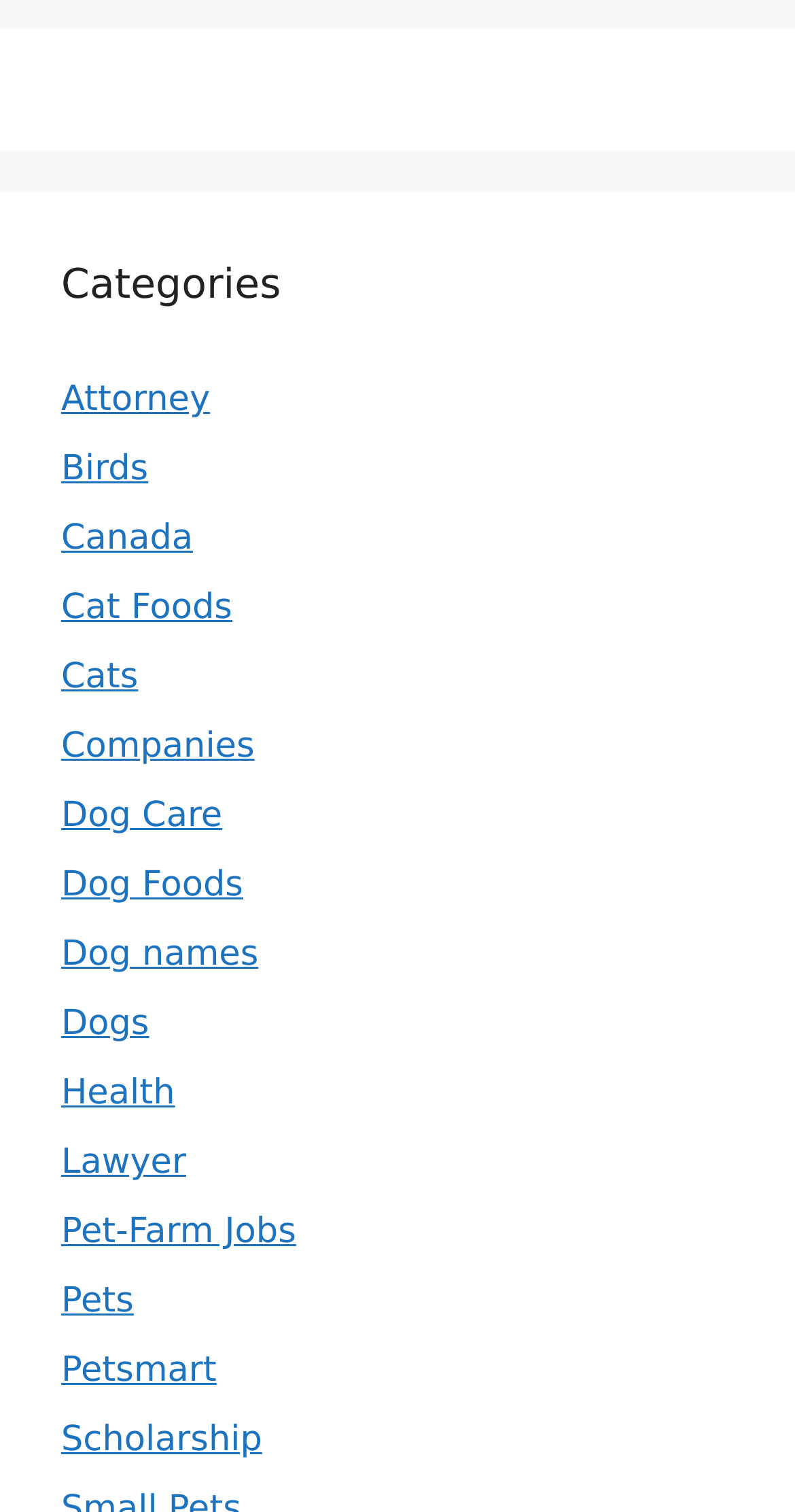Please answer the following question using a single word or phrase: 
What categories are listed on the webpage?

Various categories